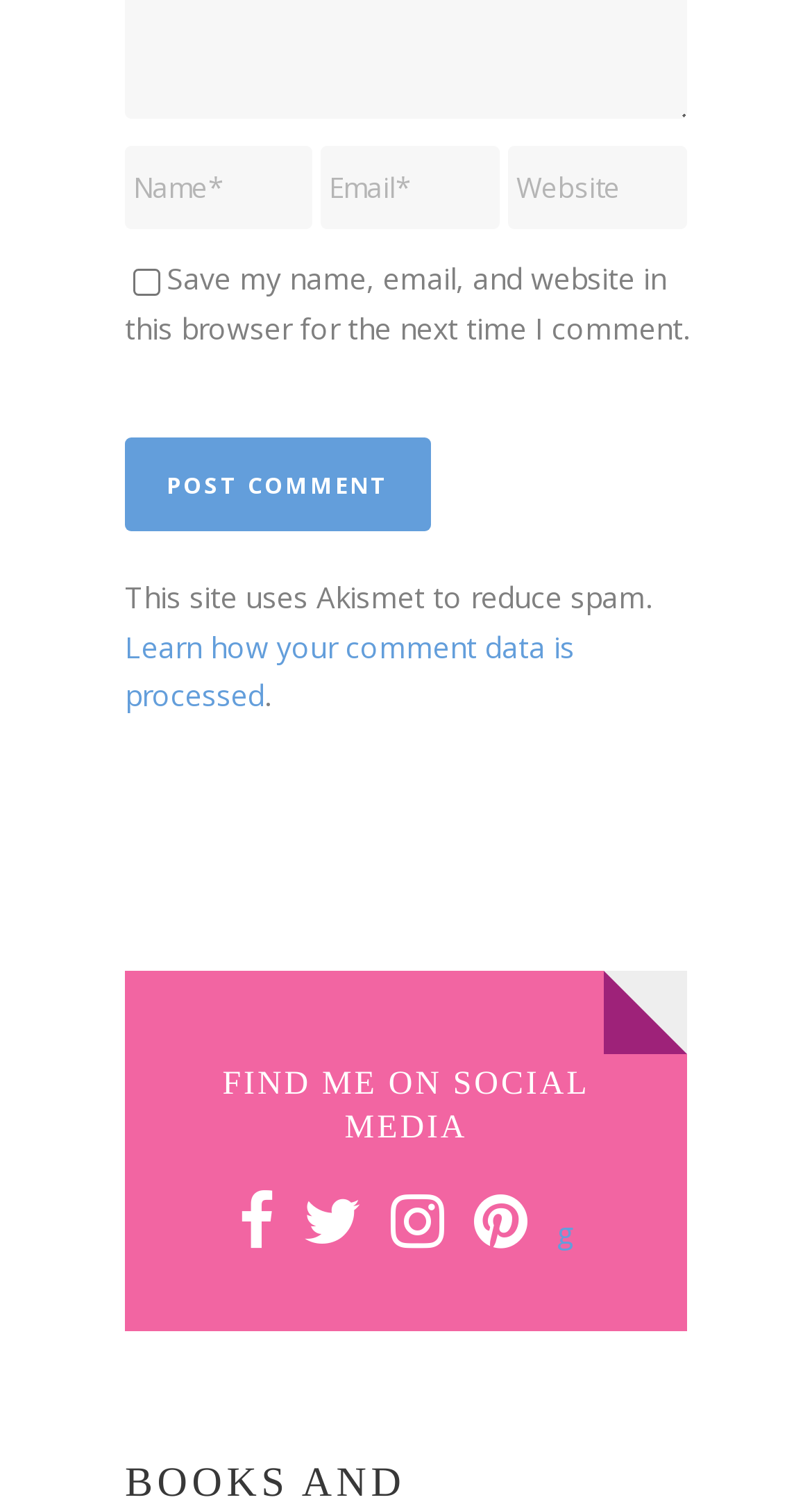Can you determine the bounding box coordinates of the area that needs to be clicked to fulfill the following instruction: "Click the post comment button"?

[0.154, 0.291, 0.531, 0.353]